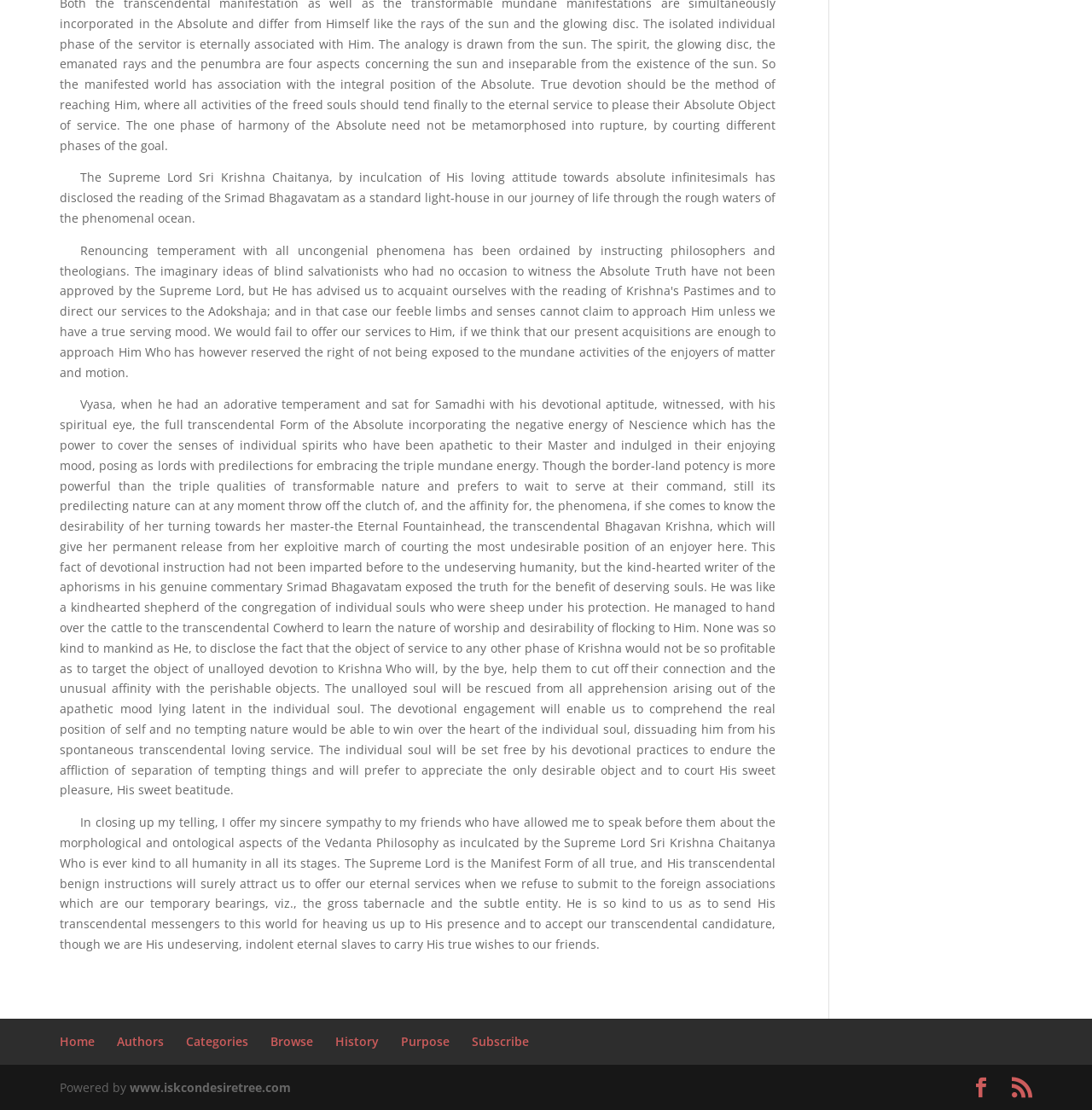From the image, can you give a detailed response to the question below:
What is the tone of the author's writing?

The language and tone used in the static text elements suggest a devotional and reverent attitude towards Sri Krishna Chaitanya and his teachings, with the author expressing gratitude and admiration for the Supreme Lord's kindness and benevolence.